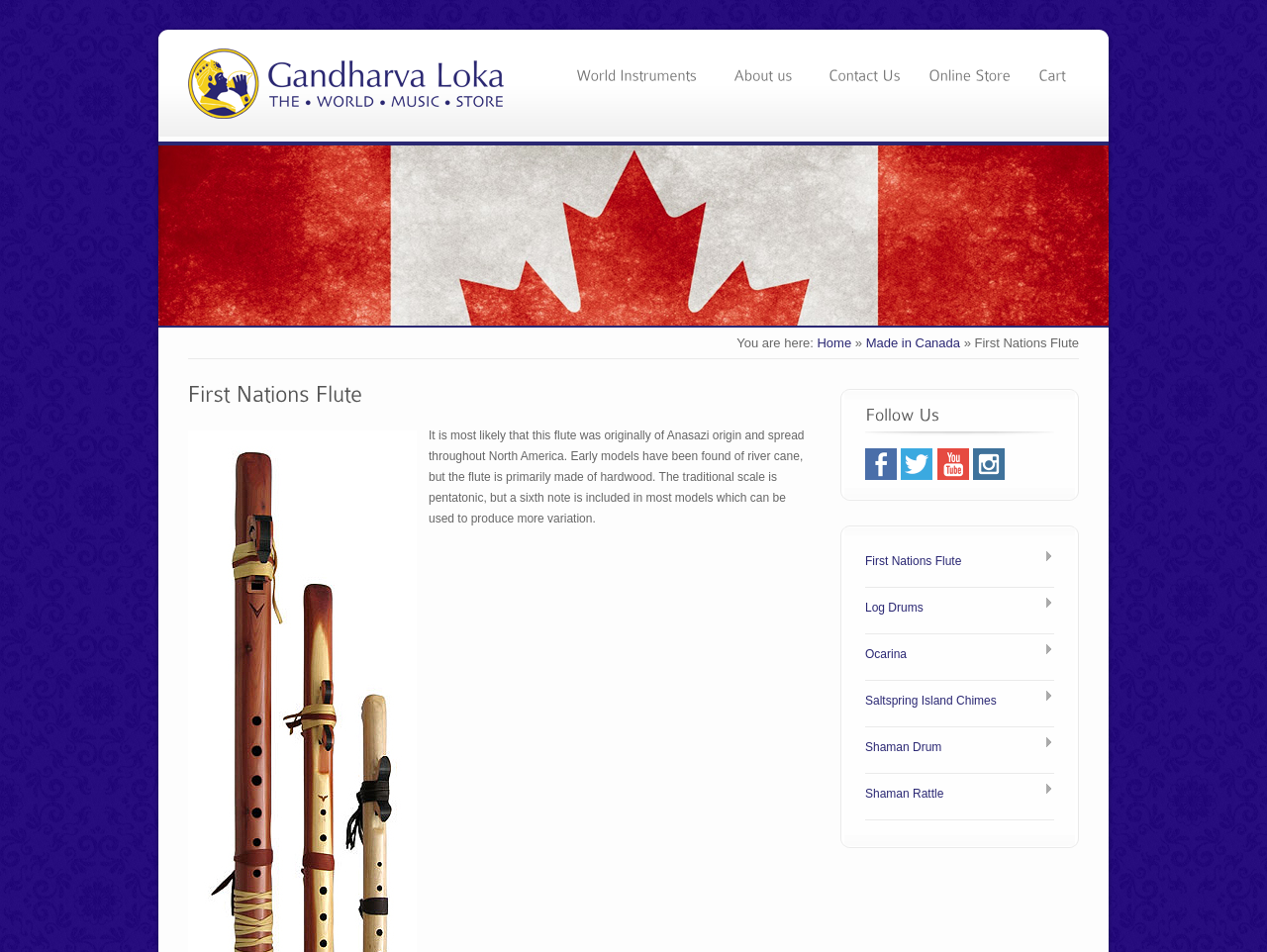Locate the bounding box coordinates of the clickable area needed to fulfill the instruction: "Explore Shaman Drum".

[0.683, 0.775, 0.832, 0.796]